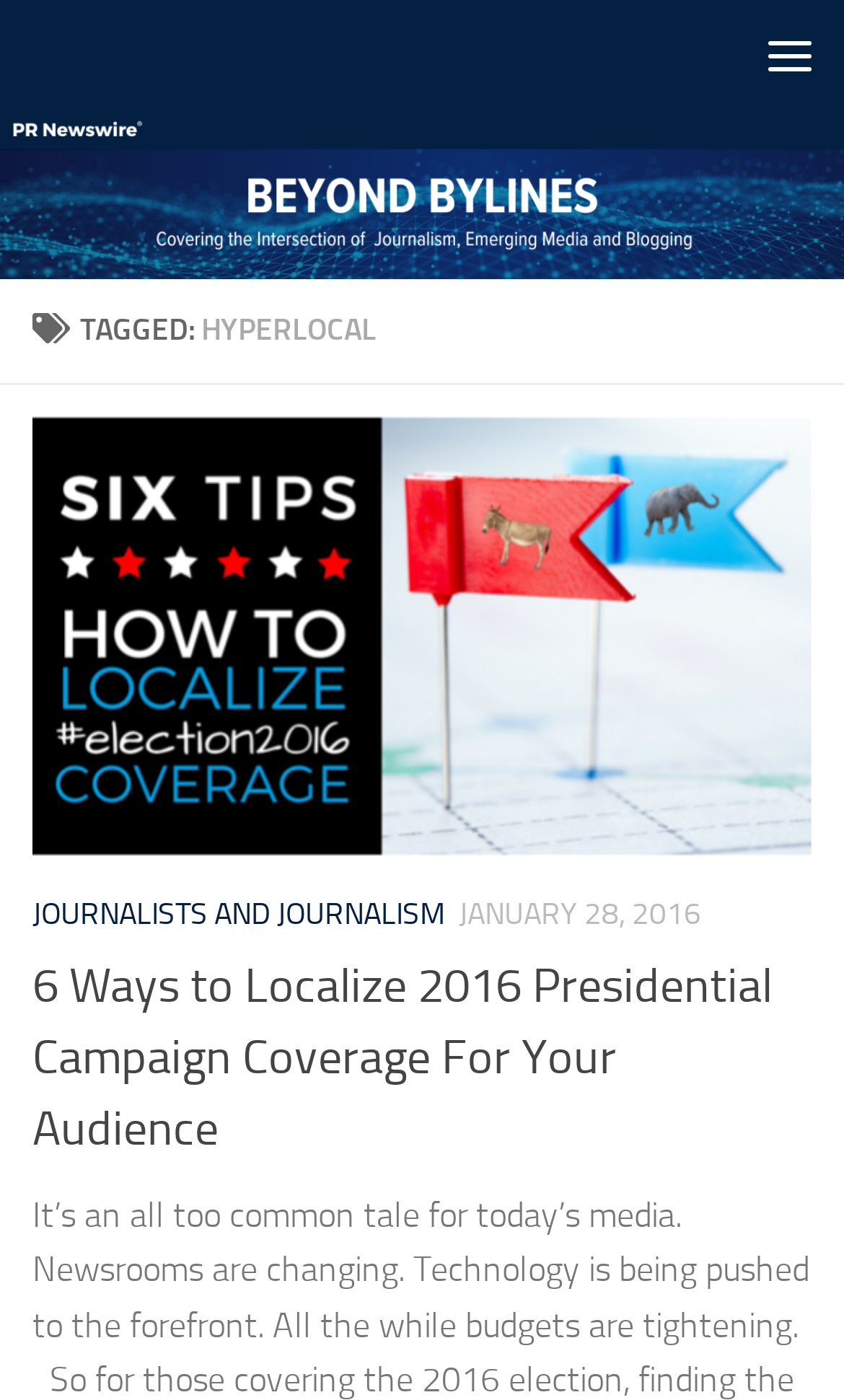Please provide a comprehensive answer to the question based on the screenshot: What is the purpose of the 'Skip to content' link?

The 'Skip to content' link is likely used to allow users to bypass the navigation menu and go directly to the main content of the webpage.